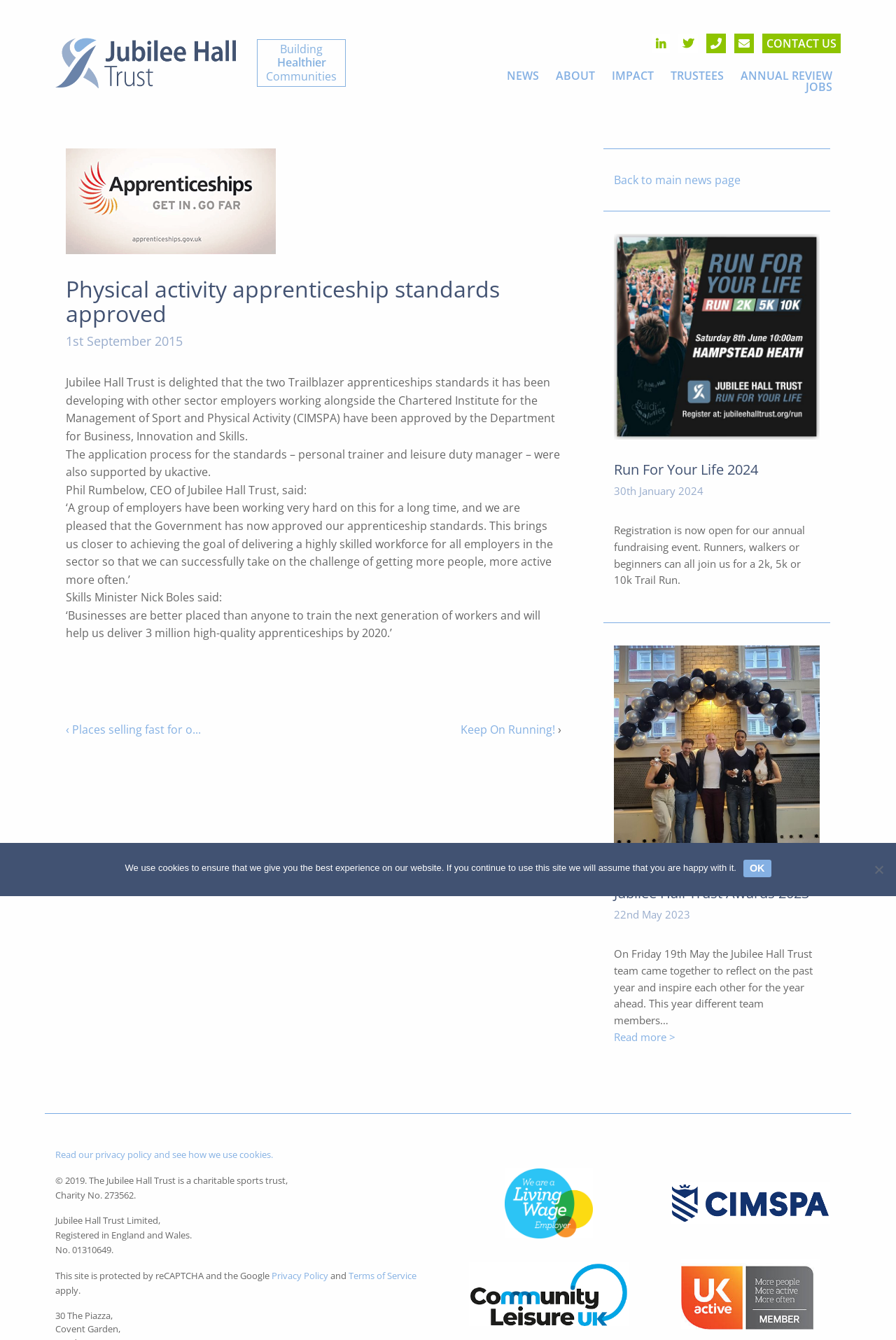Locate the bounding box coordinates of the element I should click to achieve the following instruction: "Click the NEWS menu item".

[0.556, 0.052, 0.611, 0.061]